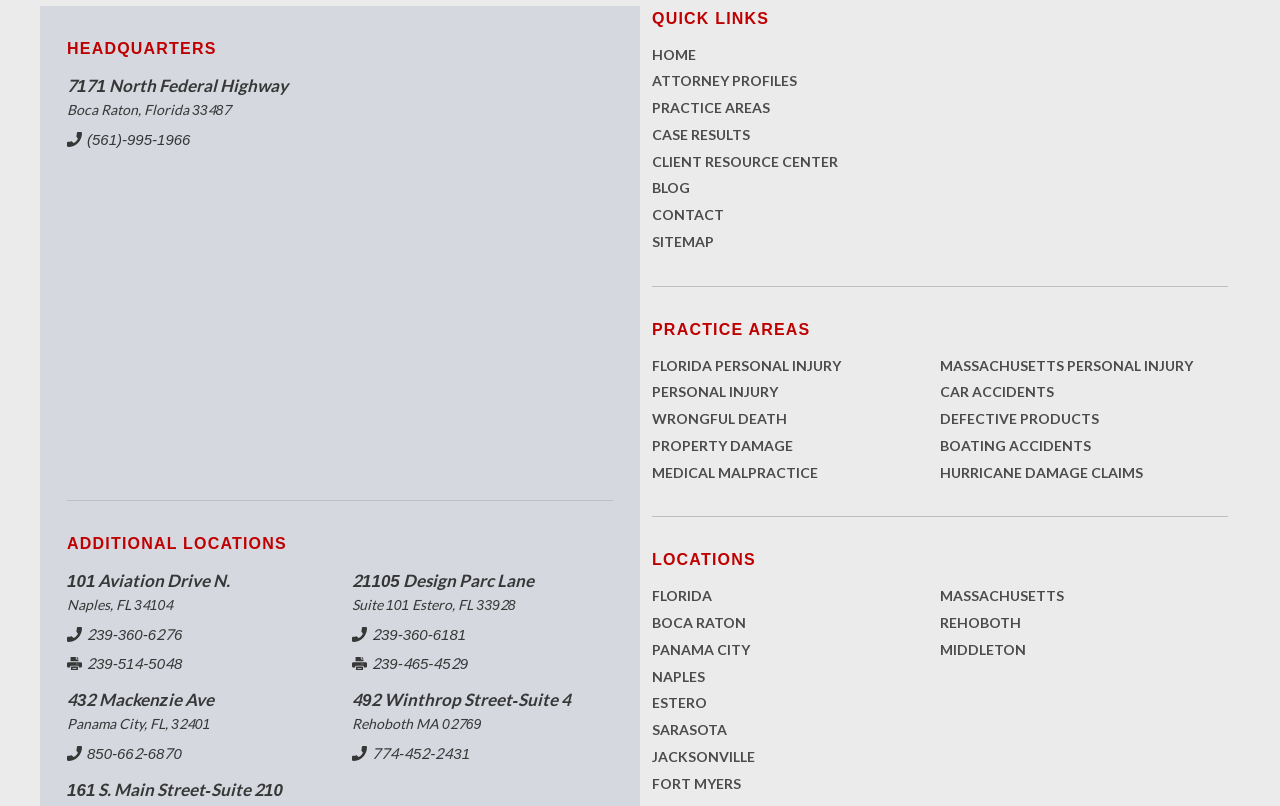Determine the bounding box coordinates of the section to be clicked to follow the instruction: "View the 'ATTORNEY PROFILES' page". The coordinates should be given as four float numbers between 0 and 1, formatted as [left, top, right, bottom].

[0.509, 0.085, 0.959, 0.118]